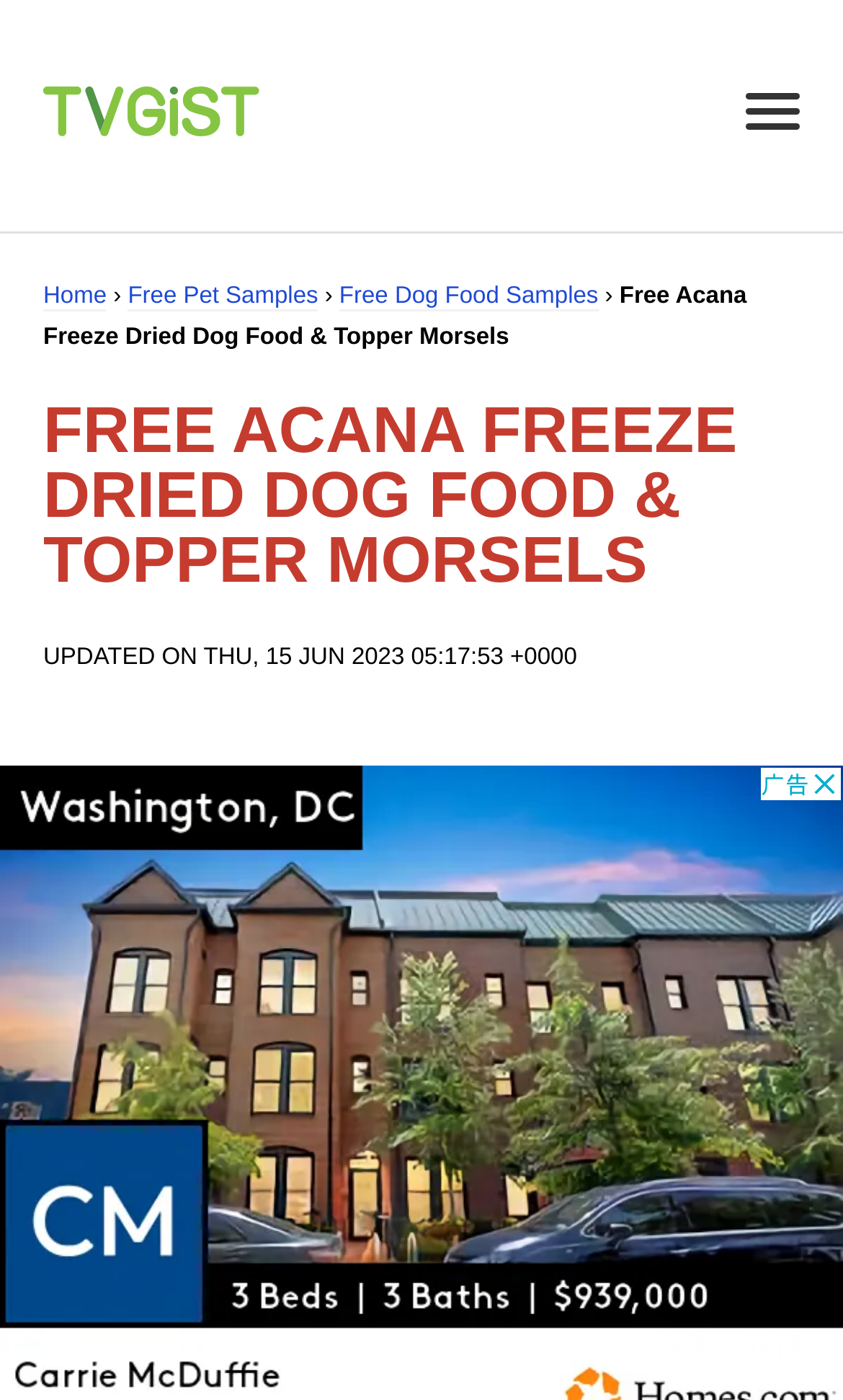Locate the UI element that matches the description Free Pet Samples in the webpage screenshot. Return the bounding box coordinates in the format (top-left x, top-left y, bottom-right x, bottom-right y), with values ranging from 0 to 1.

[0.152, 0.203, 0.377, 0.223]